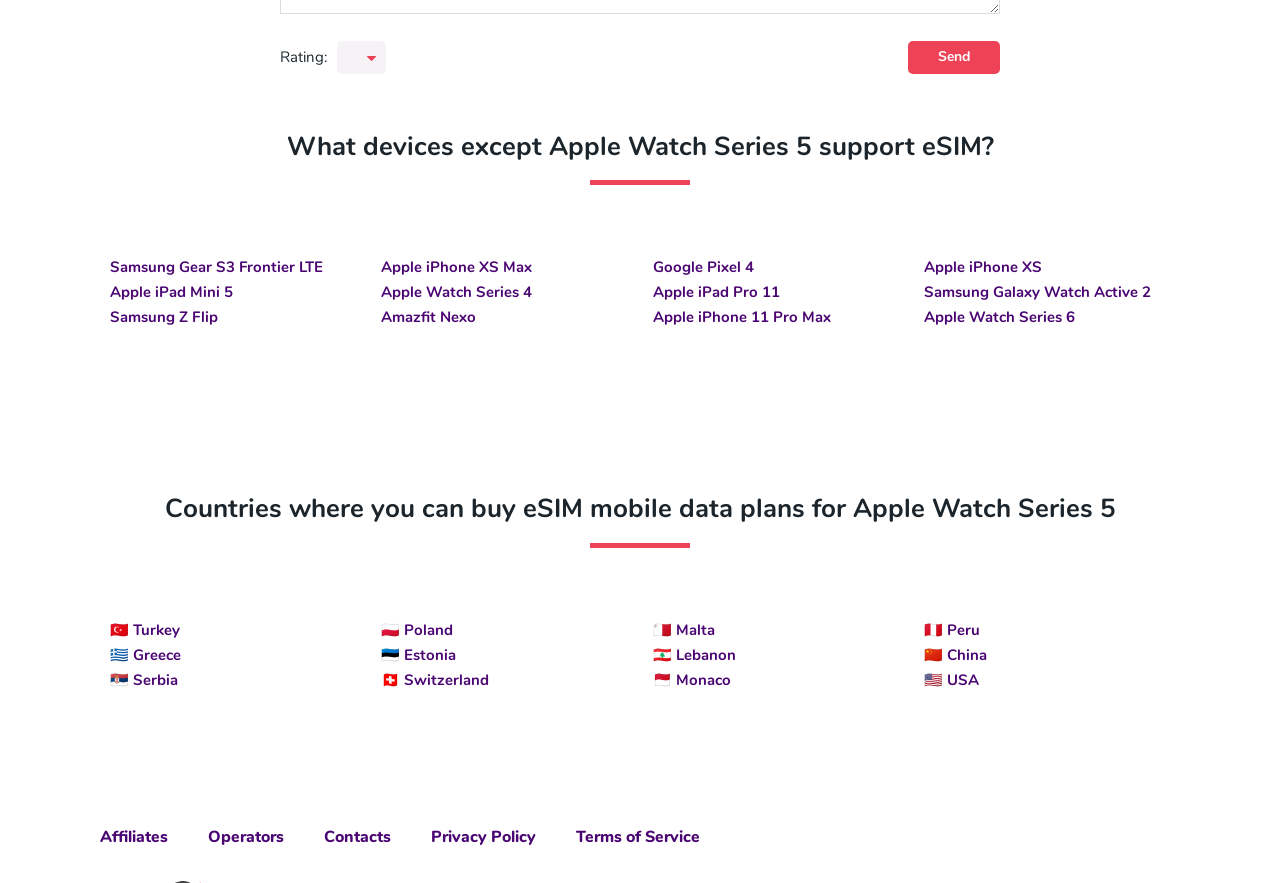What is the question being asked in the webpage?
Please respond to the question with a detailed and well-explained answer.

I found the 'StaticText' element with the question text 'What devices except Apple Watch Series 5 support eSIM?' which is a prominent element on the webpage.